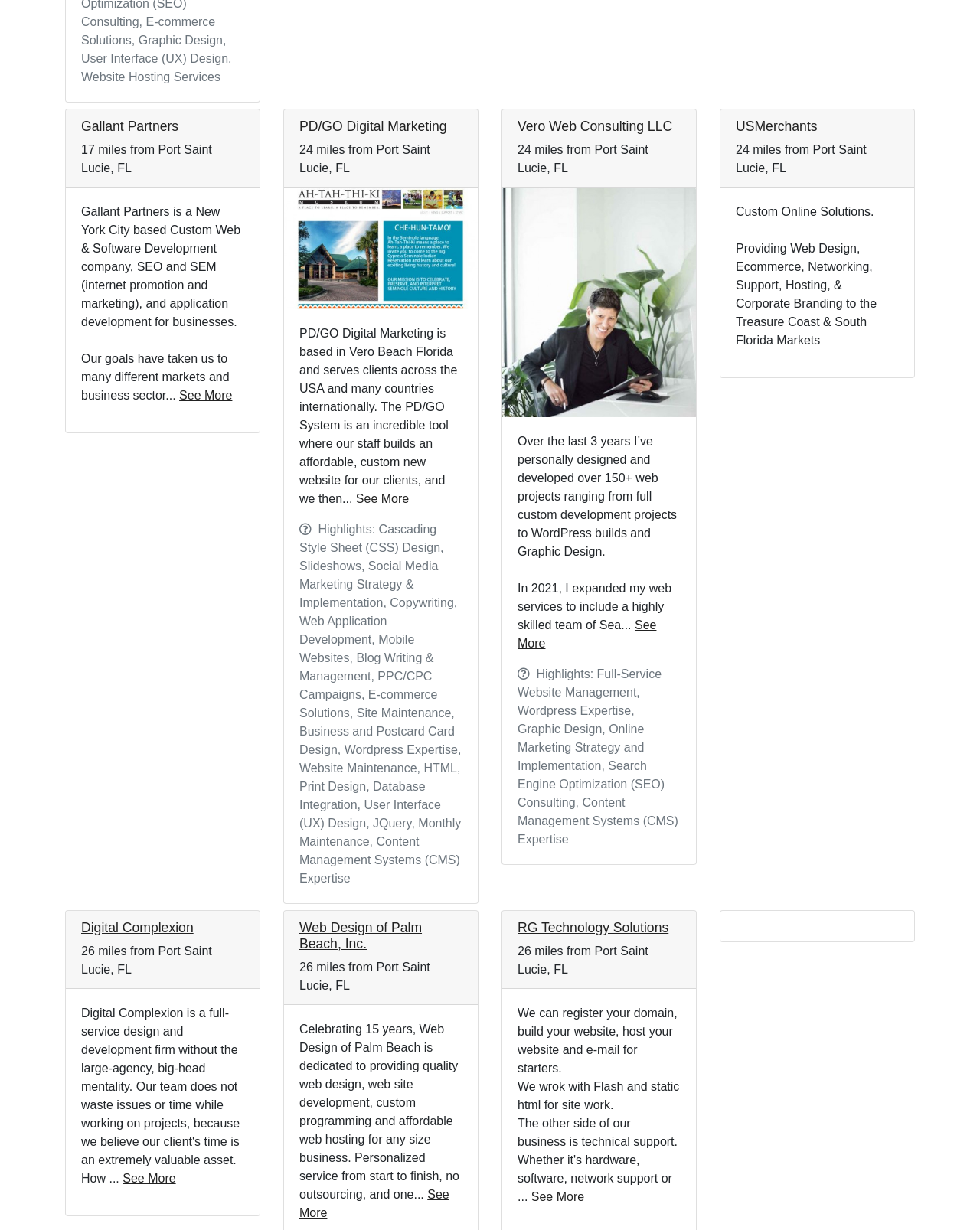Pinpoint the bounding box coordinates of the element you need to click to execute the following instruction: "Click on the 'Home' link". The bounding box should be represented by four float numbers between 0 and 1, in the format [left, top, right, bottom].

None